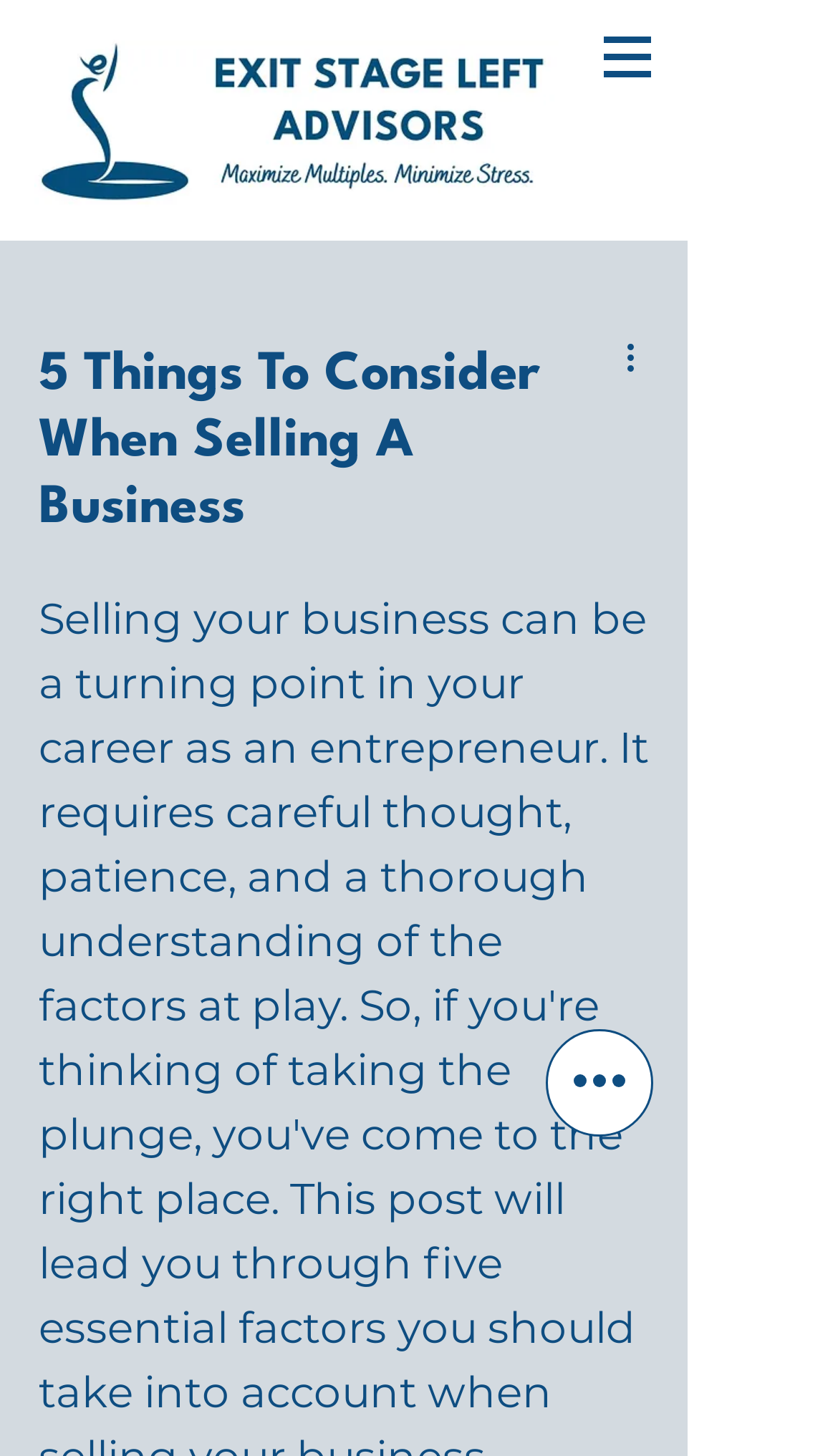What is the name of the company?
Look at the image and respond with a single word or a short phrase.

Exit Stage Left Advisors